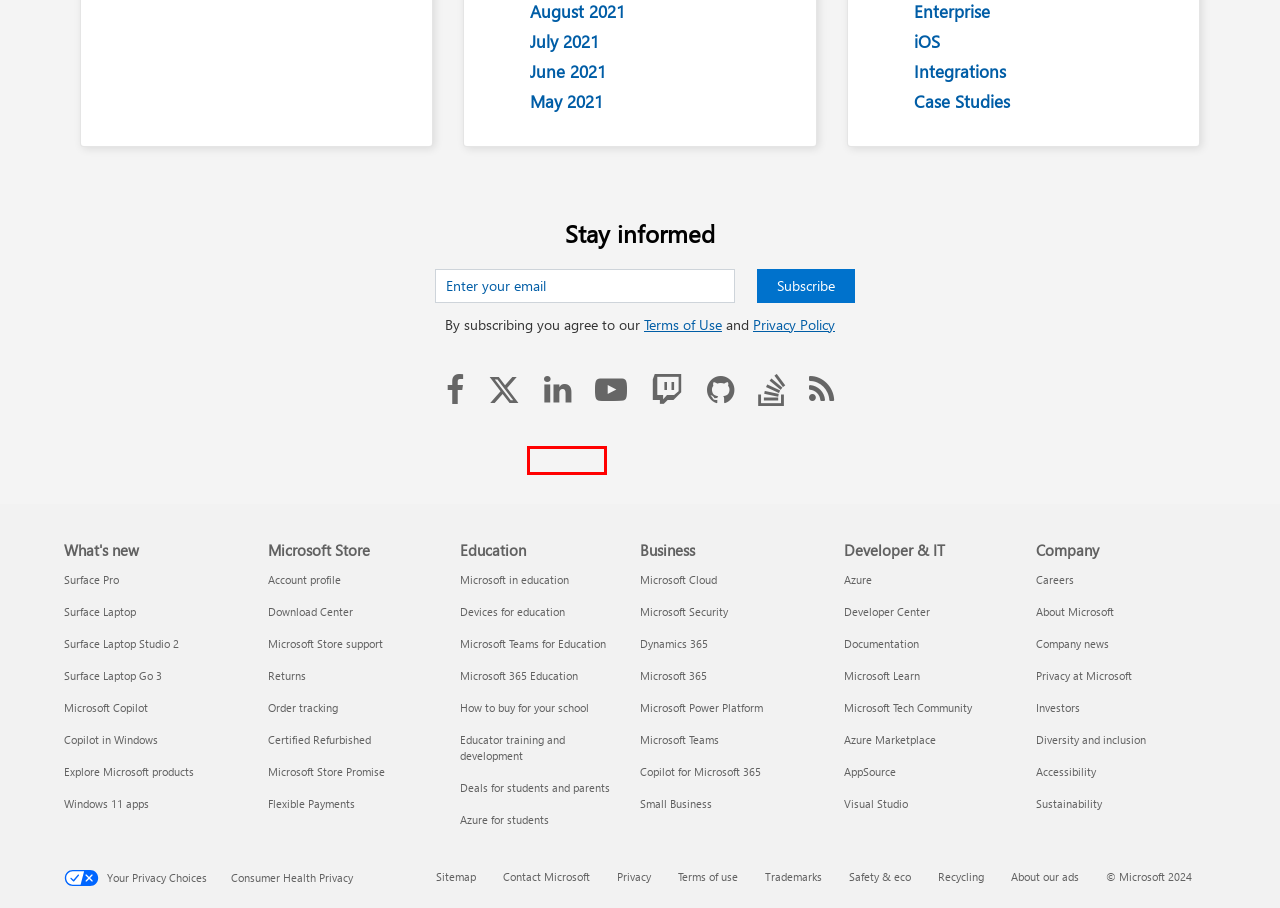Look at the screenshot of a webpage, where a red bounding box highlights an element. Select the best description that matches the new webpage after clicking the highlighted element. Here are the candidates:
A. October 2020 - Xamarin Blog
B. Computers and Laptops for Schools | Microsoft Education
C. Cloud - Xamarin Blog
D. Washington Consumer Health Data Privacy Policy
E. June 2020 - Xamarin Blog
F. May 2020 - Xamarin Blog
G. iOS - Xamarin Blog
H. July 2020 - Xamarin Blog

F